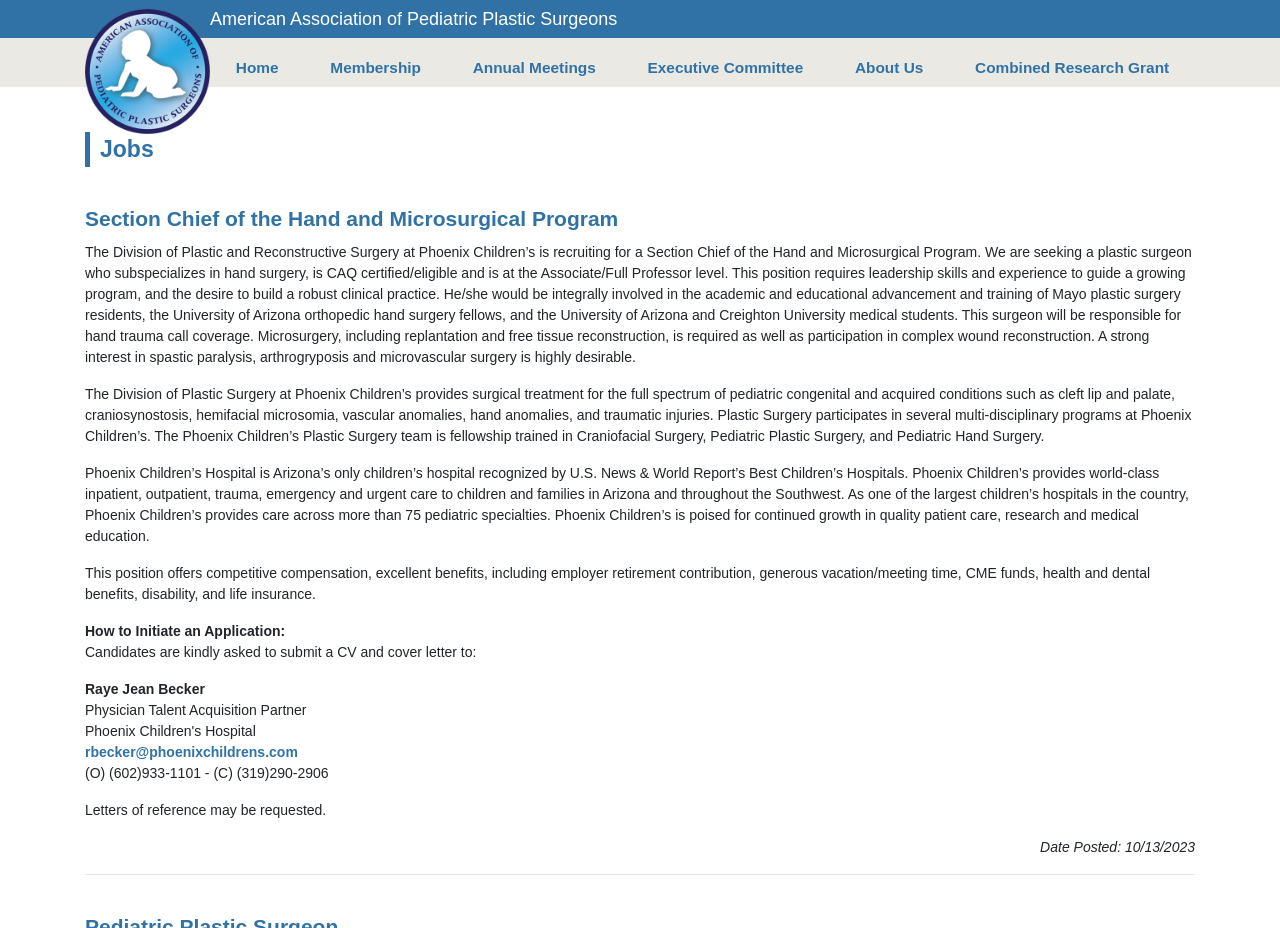Please find the bounding box coordinates of the clickable region needed to complete the following instruction: "View Membership options". The bounding box coordinates must consist of four float numbers between 0 and 1, i.e., [left, top, right, bottom].

[0.252, 0.046, 0.335, 0.088]